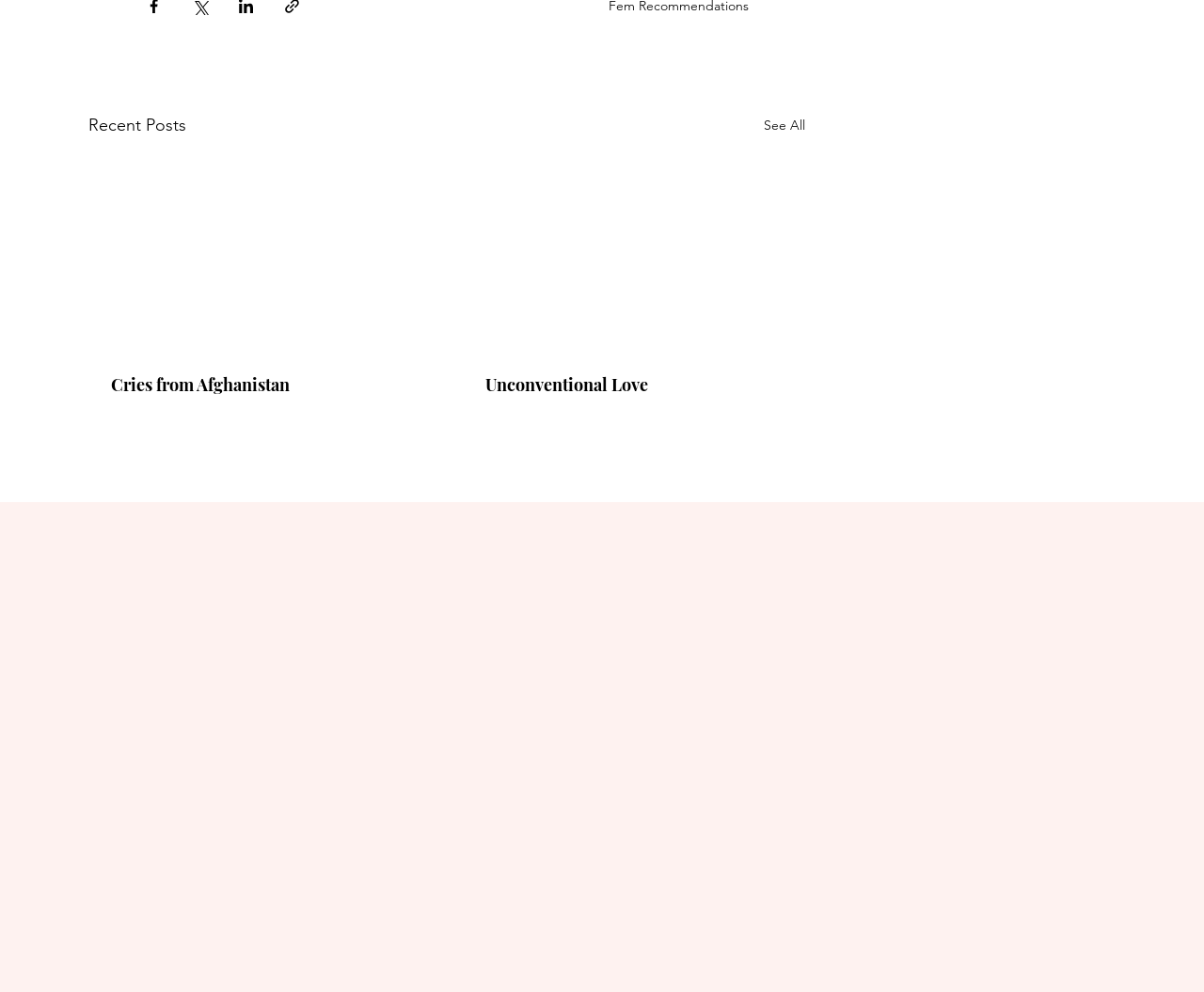Provide a brief response to the question below using a single word or phrase: 
How many articles are displayed in the 'Recent Posts' section?

Two